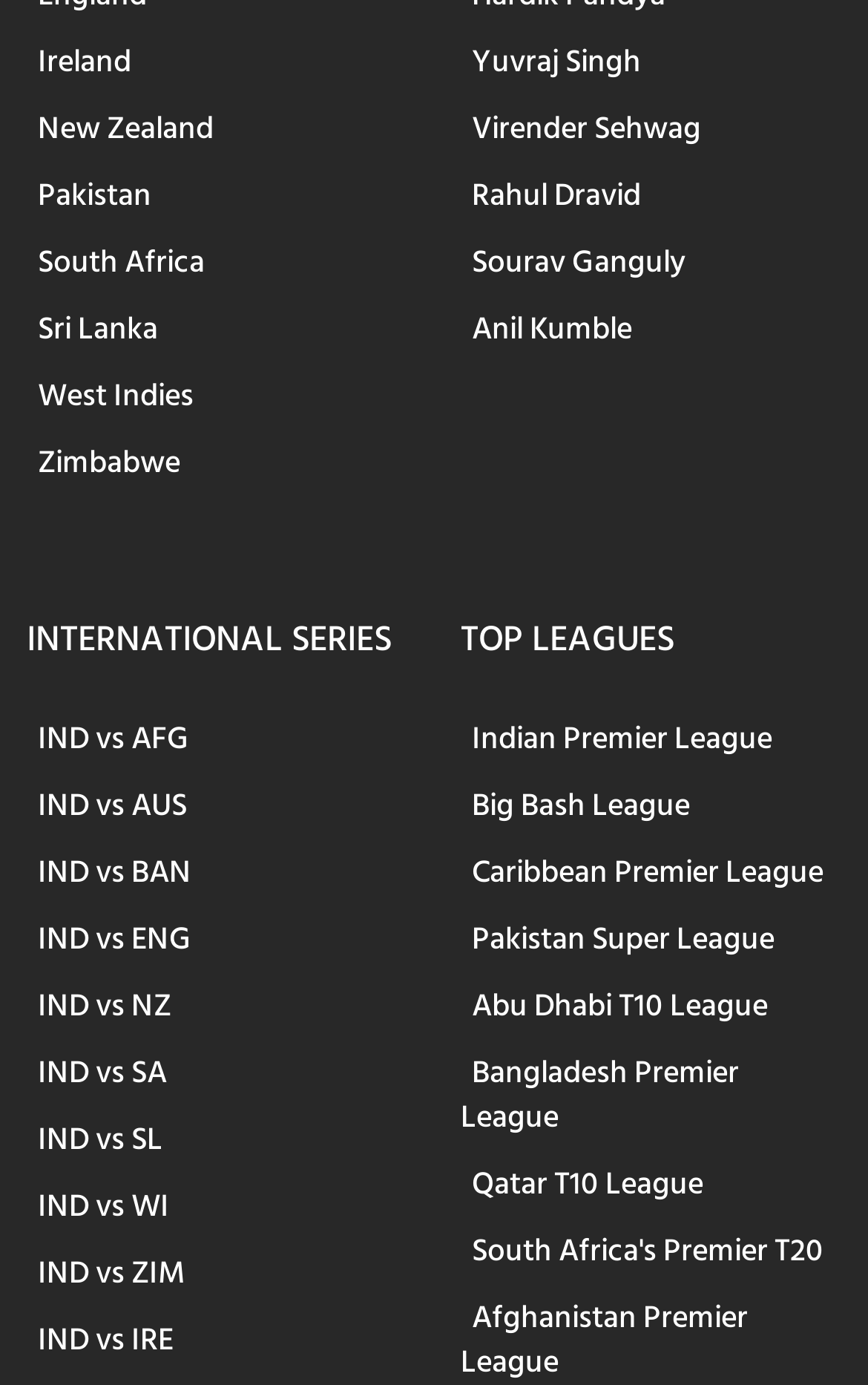Locate the bounding box coordinates of the area where you should click to accomplish the instruction: "Click on Ireland".

[0.031, 0.018, 0.164, 0.071]